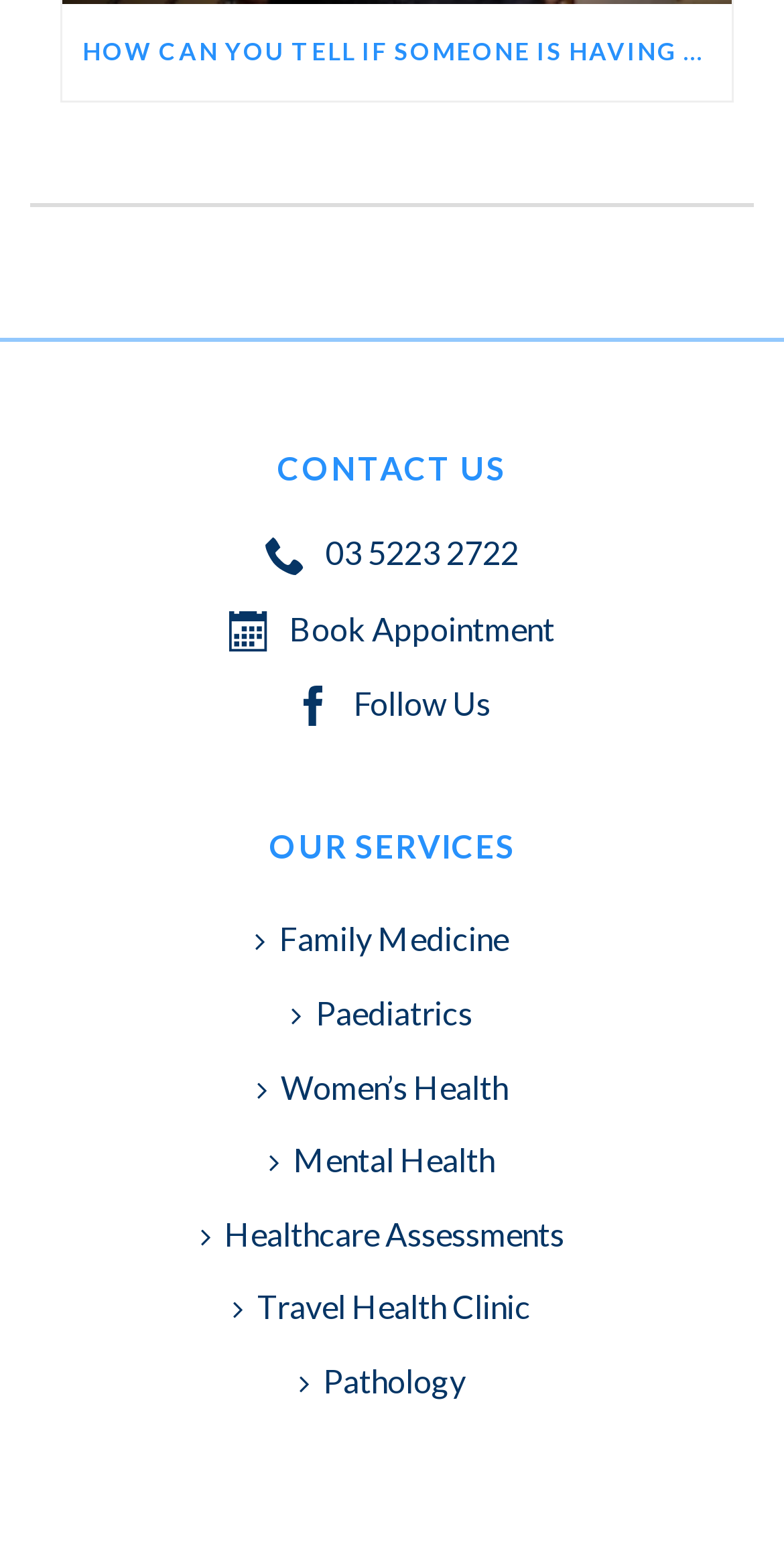What is the first service listed under 'OUR SERVICES'?
Ensure your answer is thorough and detailed.

I found the first service by looking at the link element with the text 'Family Medicine' which is located below the 'OUR SERVICES' static text.